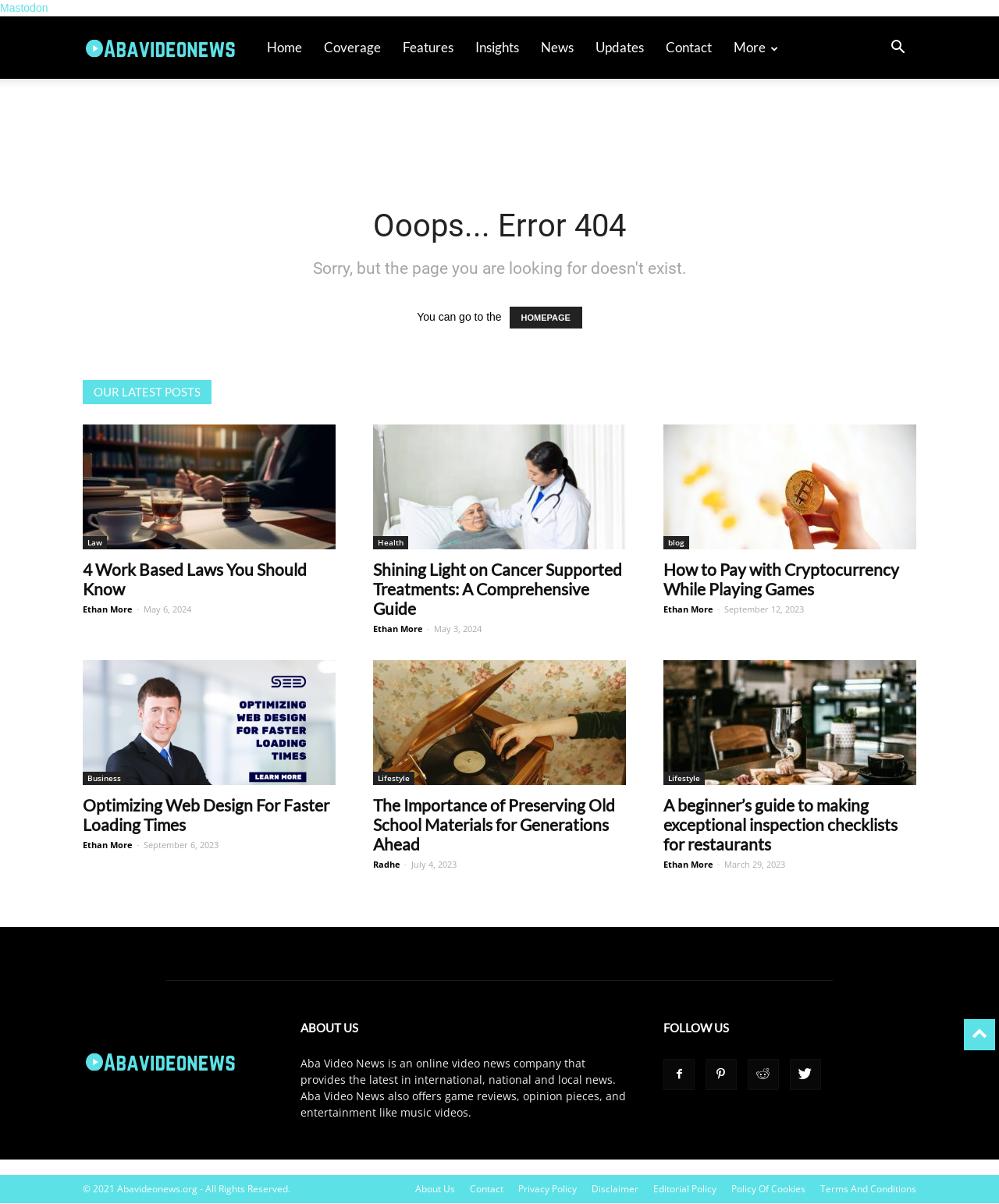Respond with a single word or short phrase to the following question: 
How many links are there in the top navigation bar?

9